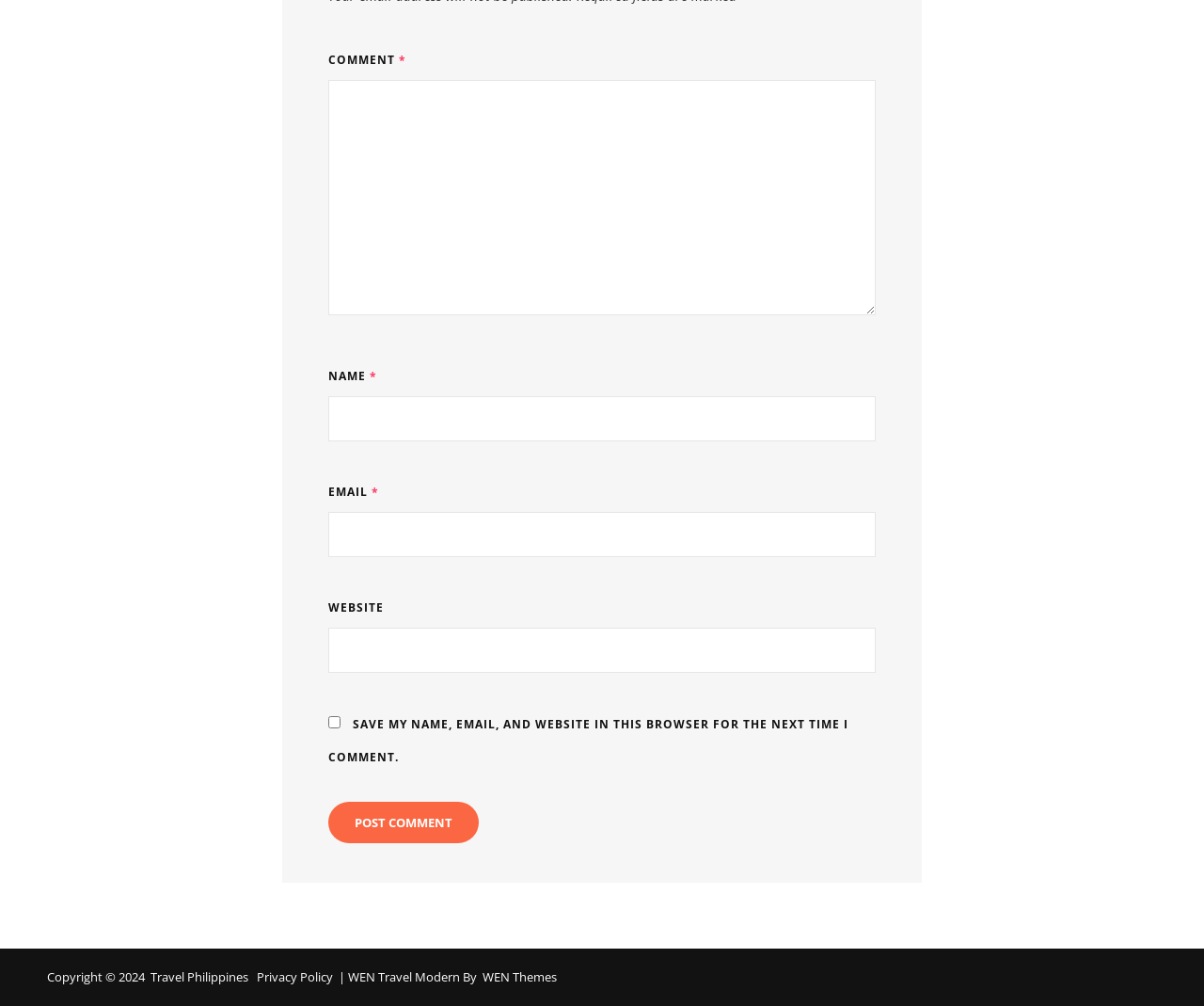Using the description: "WEN Themes", determine the UI element's bounding box coordinates. Ensure the coordinates are in the format of four float numbers between 0 and 1, i.e., [left, top, right, bottom].

[0.401, 0.962, 0.462, 0.979]